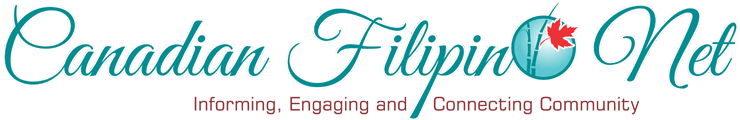Answer the following in one word or a short phrase: 
What is the color of the lettering in the logo?

Turquoise